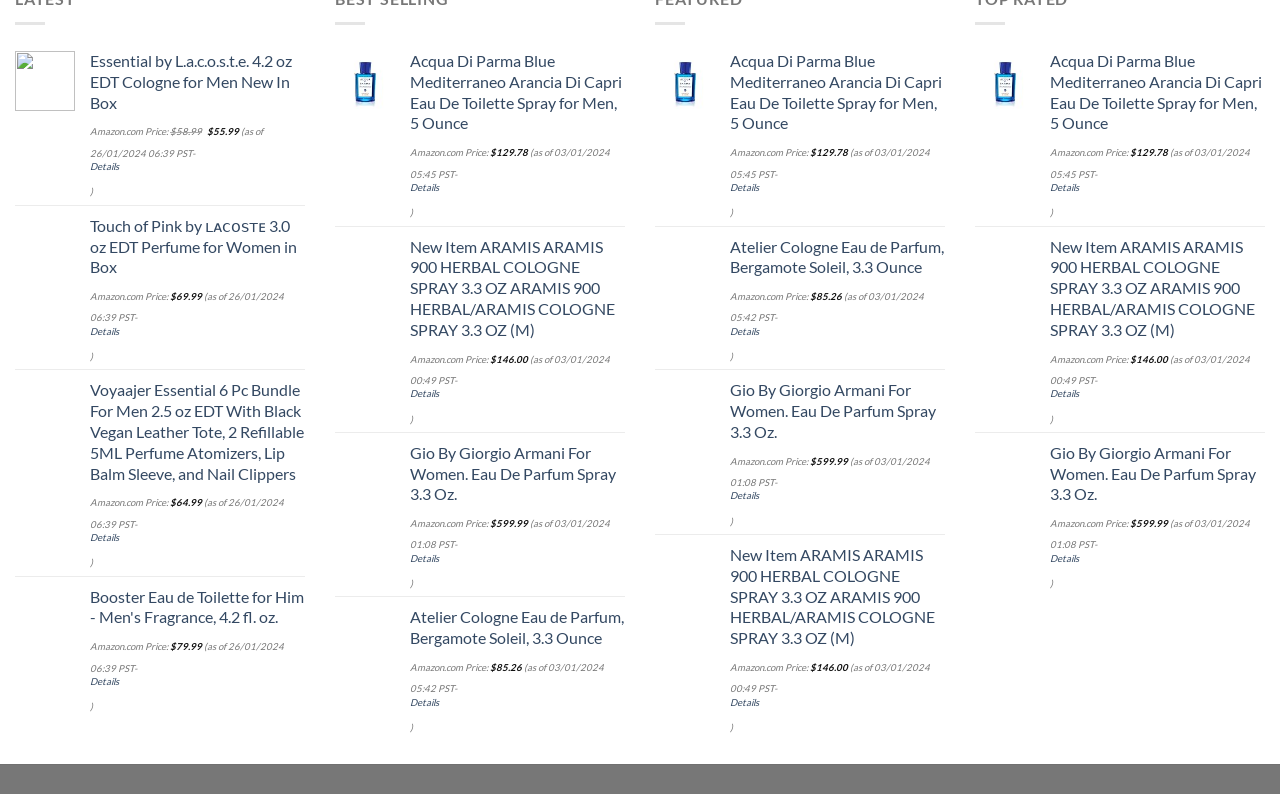What is the price of Gio By Giorgio Armani For Women?
Give a single word or phrase as your answer by examining the image.

$599.99